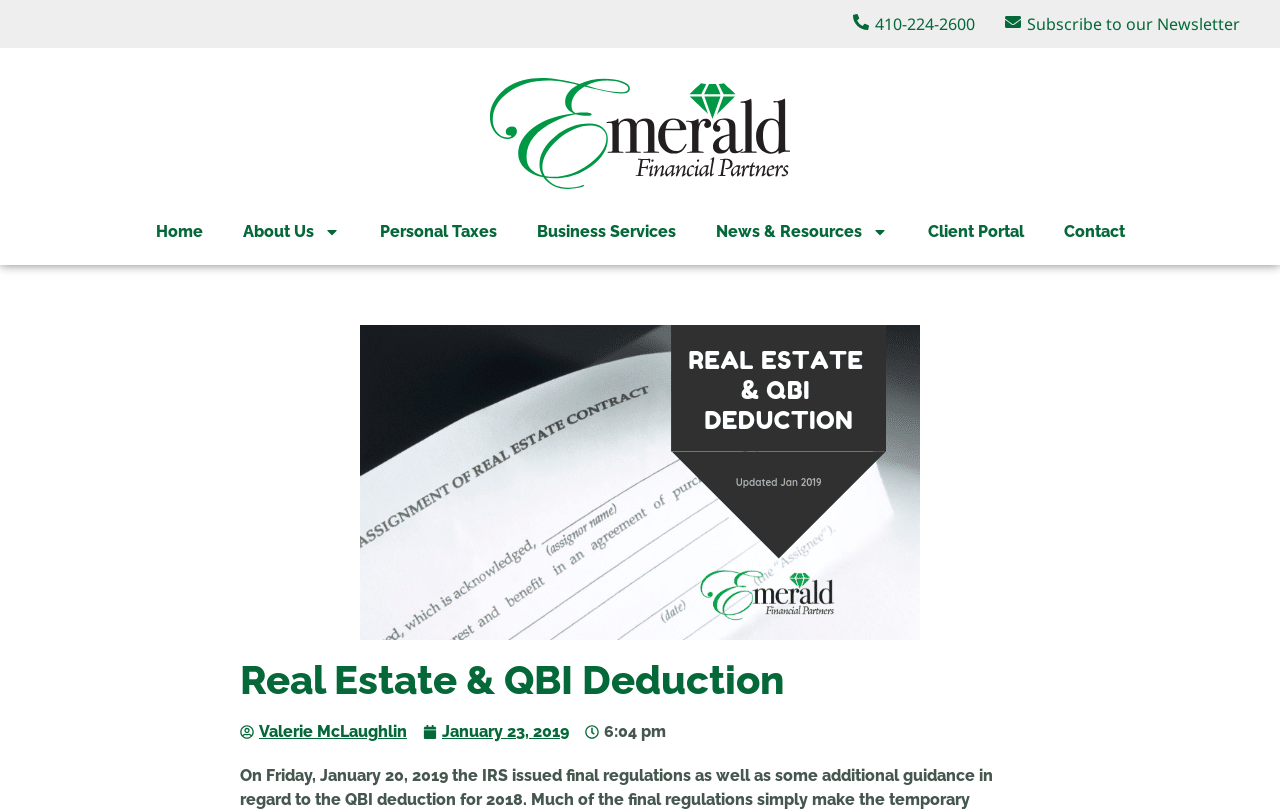Determine the bounding box coordinates of the clickable element to complete this instruction: "Learn about the company". Provide the coordinates in the format of four float numbers between 0 and 1, [left, top, right, bottom].

[0.174, 0.259, 0.281, 0.315]